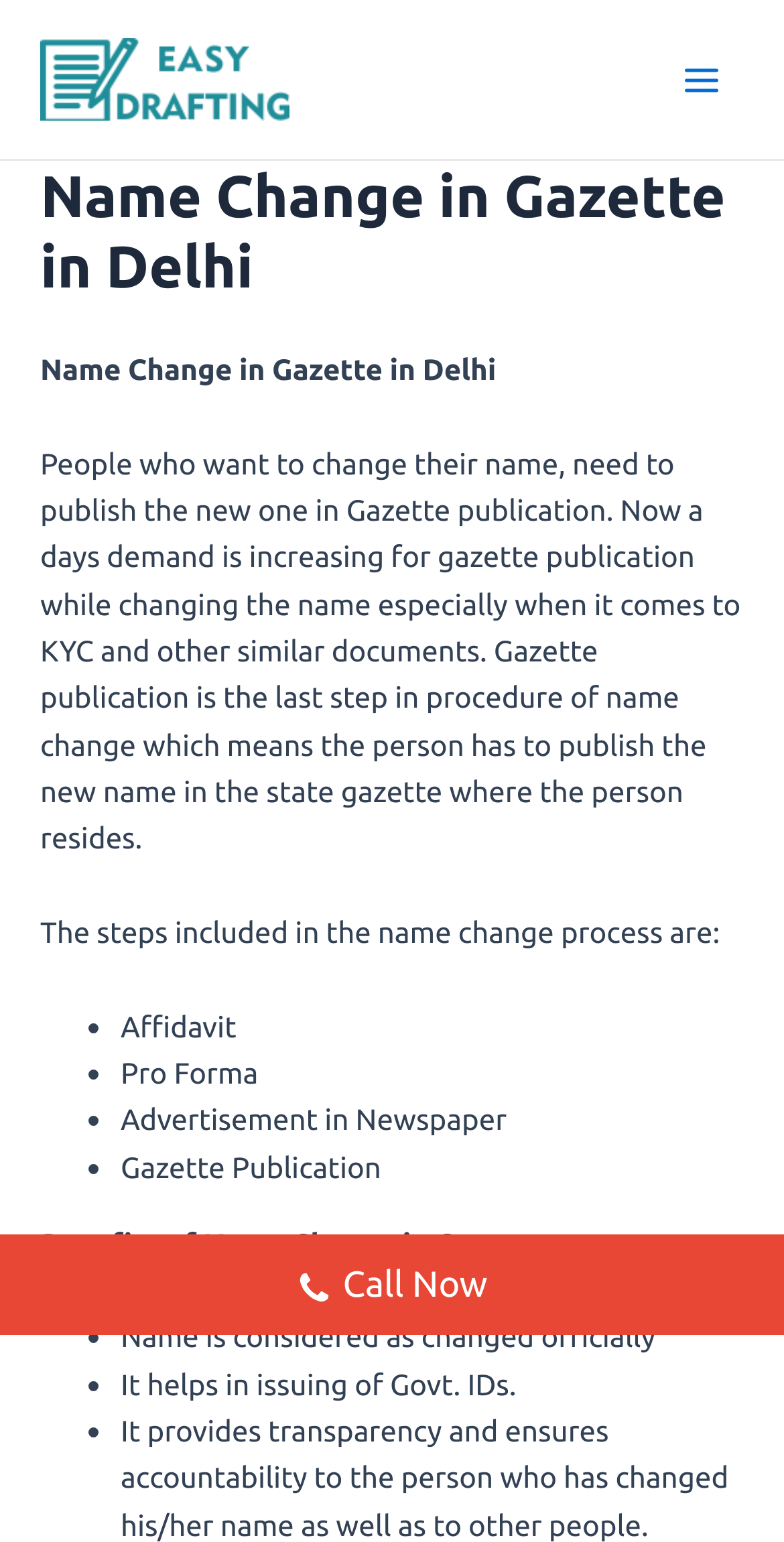What is required to be published in the state gazette?
Identify the answer in the screenshot and reply with a single word or phrase.

New name